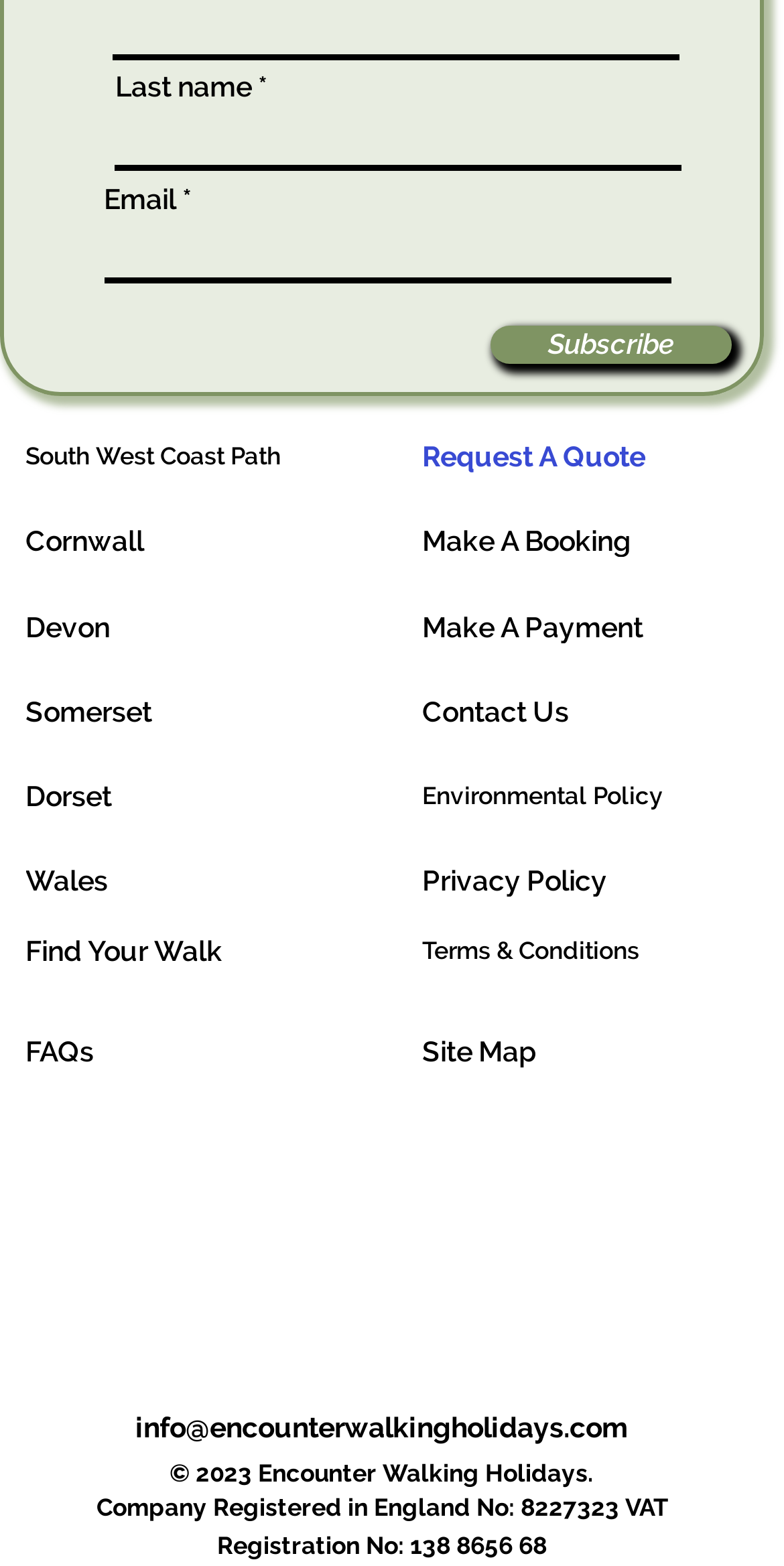What is the purpose of the 'Subscribe' button?
Provide an in-depth answer to the question, covering all aspects.

Based on the context of the webpage, which appears to be a walking holiday website, and the presence of textboxes for 'First Name', 'Email', and 'Last name', I infer that the 'Subscribe' button is intended to allow users to subscribe to a newsletter or service.